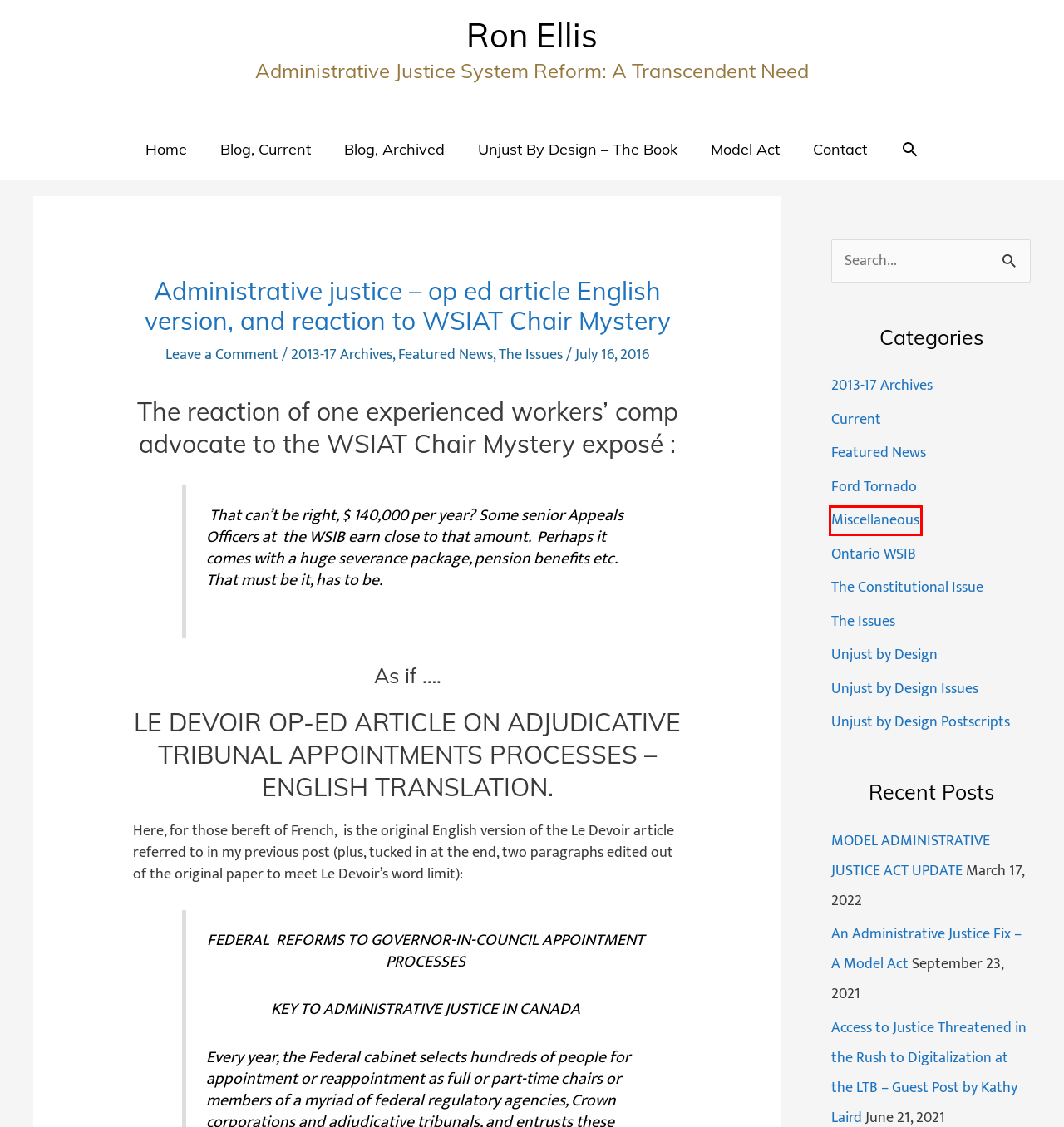You have a screenshot of a webpage with a red rectangle bounding box. Identify the best webpage description that corresponds to the new webpage after clicking the element within the red bounding box. Here are the candidates:
A. Current Archives - Ron Ellis
B. An Administrative Justice Fix - A Model Act - Ron Ellis
C. Unjust by Design Issues Archives - Ron Ellis
D. Ford Tornado Archives - Ron Ellis
E. Contact - Ron Ellis
F. Unjust by Design Postscripts Archives - Ron Ellis
G. The Constitutional Issue Archives - Ron Ellis
H. Miscellaneous Archives - Ron Ellis

H